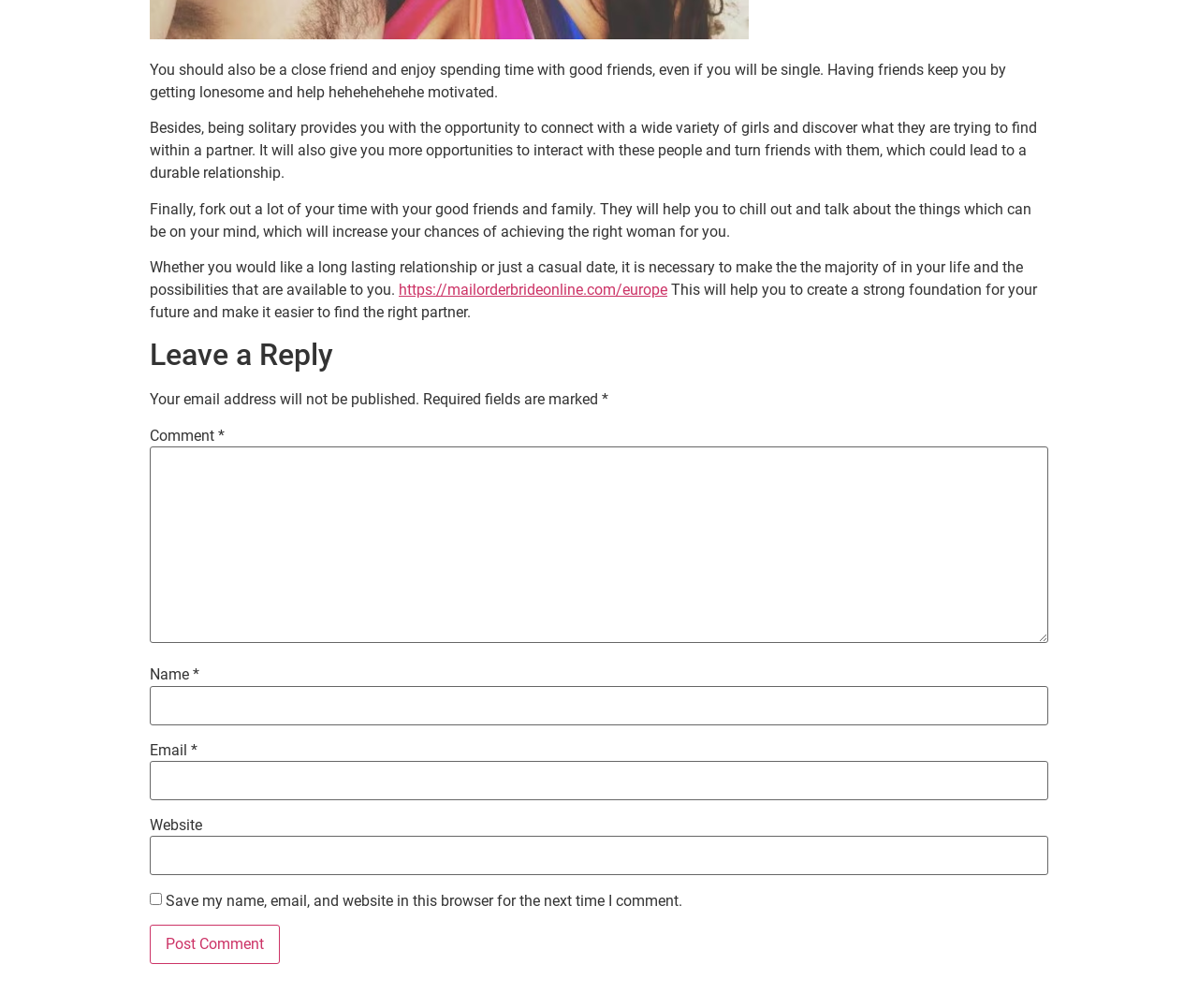Identify the bounding box coordinates for the UI element described as follows: "Login". Ensure the coordinates are four float numbers between 0 and 1, formatted as [left, top, right, bottom].

None